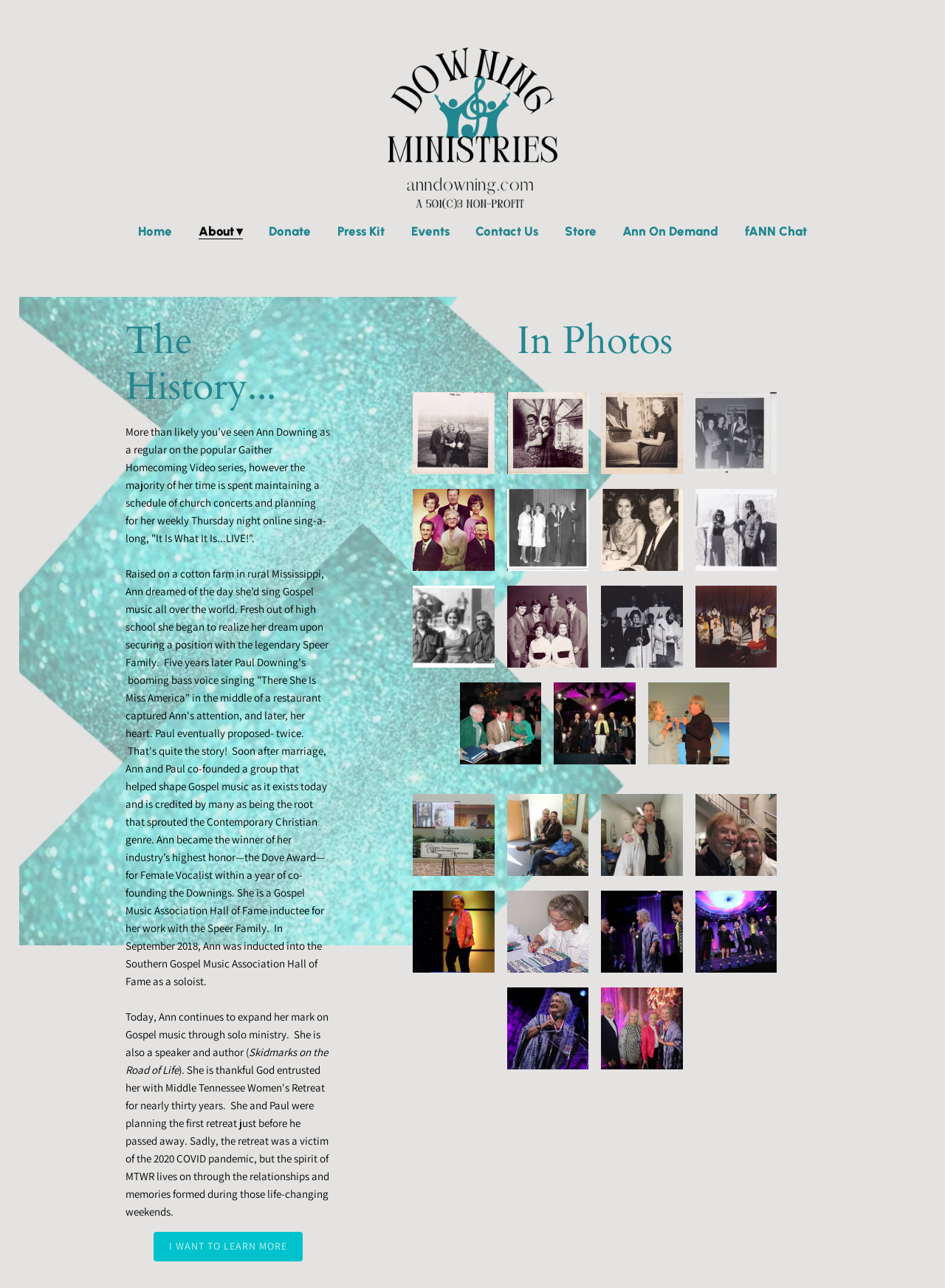Locate the bounding box coordinates of the clickable region to complete the following instruction: "Learn more about Ann Downing's history."

[0.133, 0.247, 0.35, 0.318]